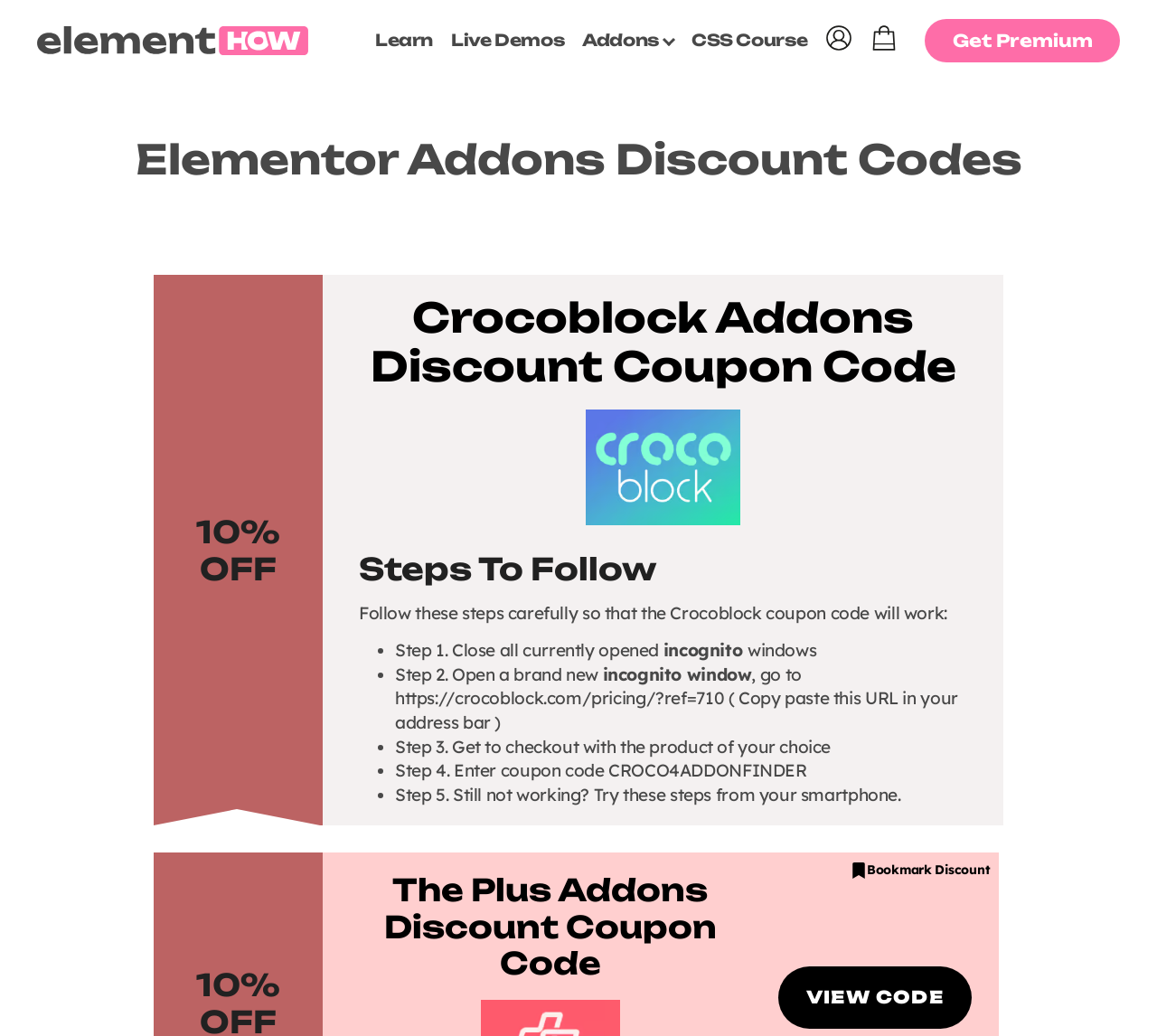What is the name of the addon mentioned after Crocoblock?
Refer to the image and provide a one-word or short phrase answer.

The Plus